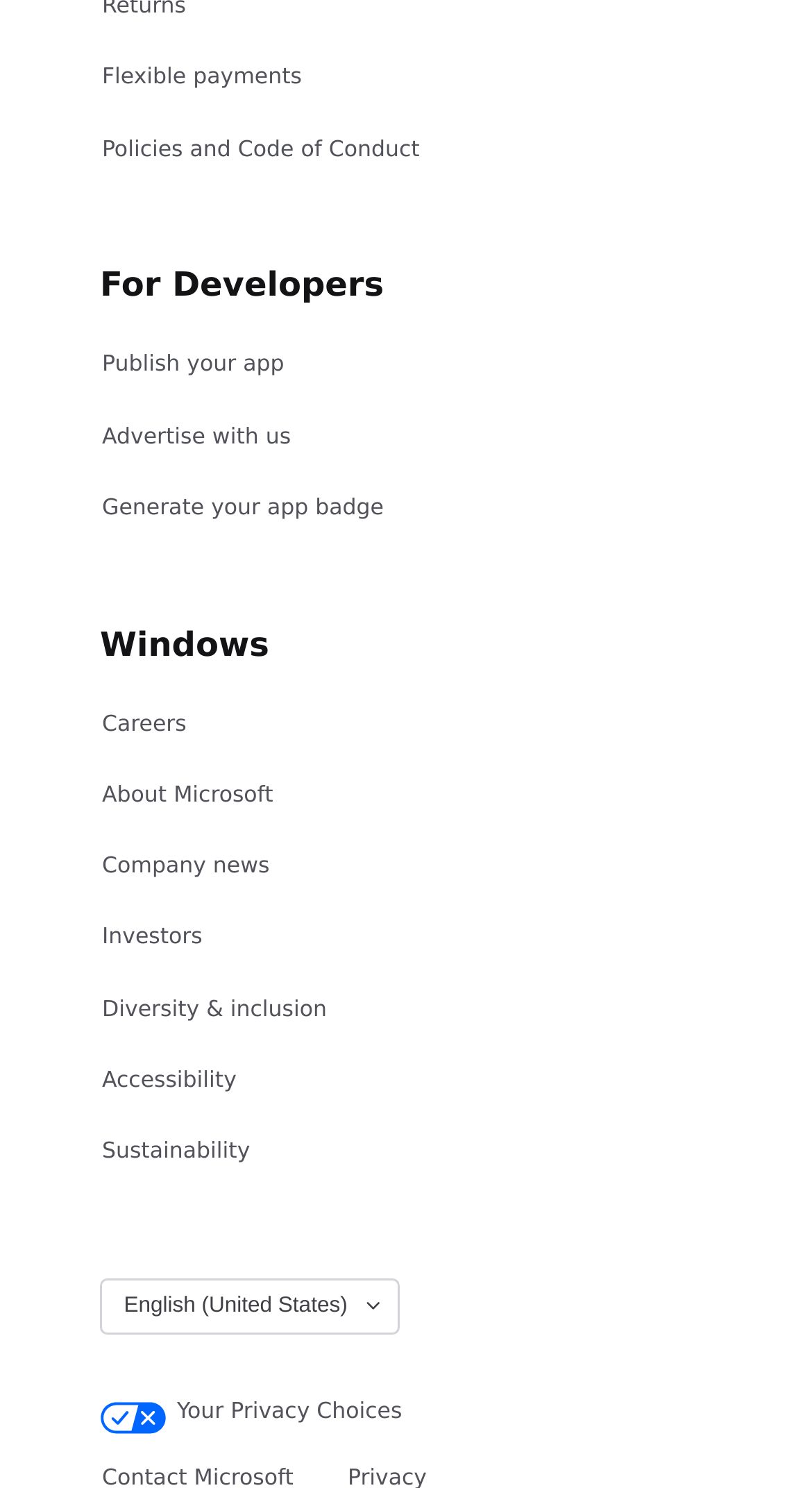Using the format (top-left x, top-left y, bottom-right x, bottom-right y), and given the element description, identify the bounding box coordinates within the screenshot: name="ctl00$ContentPlaceHolder1$ucSiteSearch$btnSearch"

None